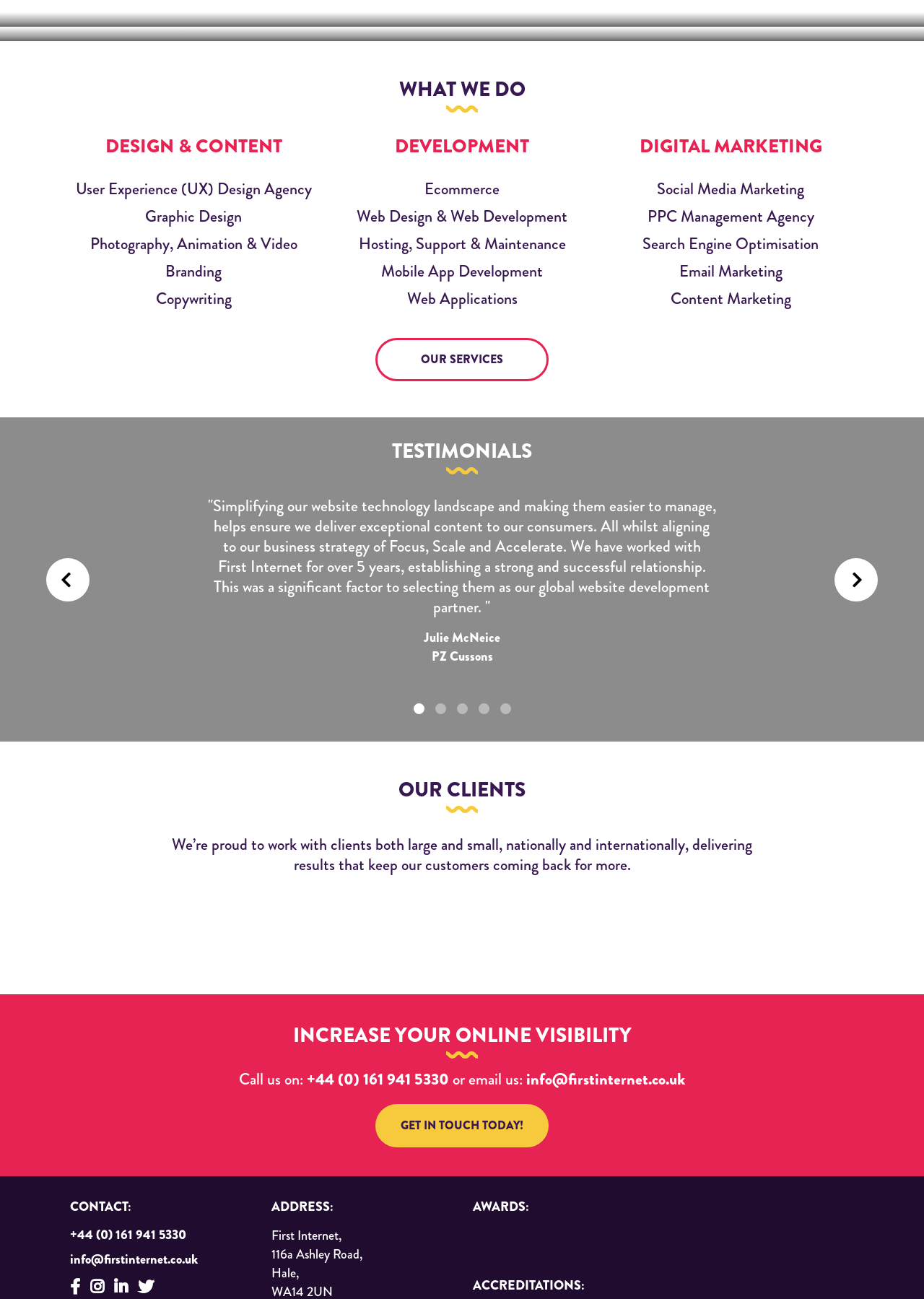Find the bounding box coordinates for the element described here: "info@firstinternet.co.uk".

[0.076, 0.963, 0.27, 0.976]